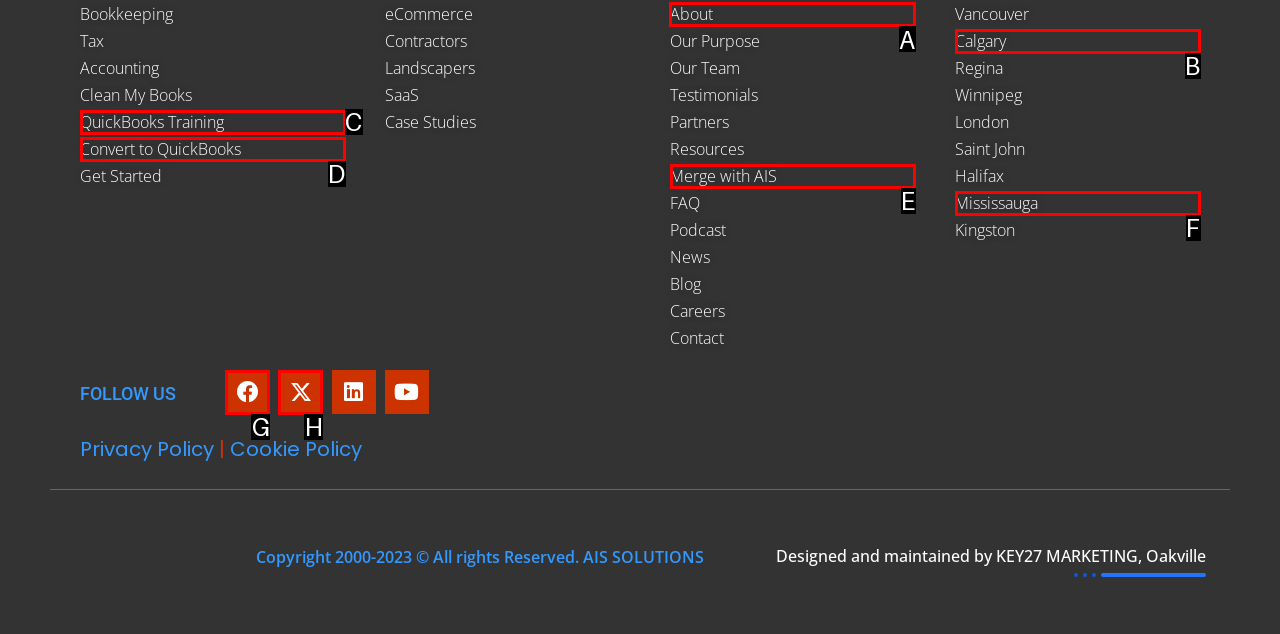Tell me which element should be clicked to achieve the following objective: Visit About page
Reply with the letter of the correct option from the displayed choices.

A